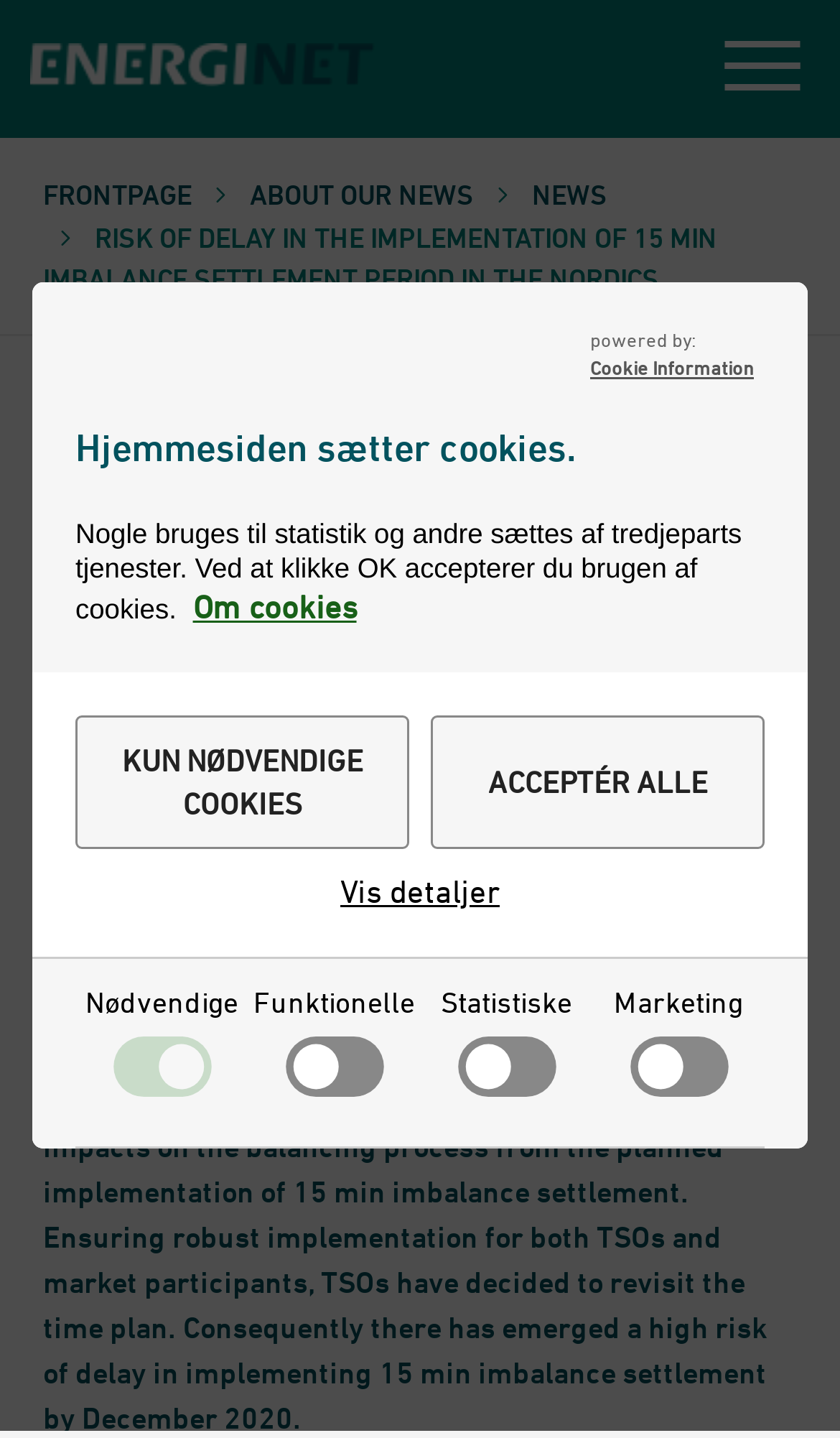What is the first important milestone of NBM? From the image, respond with a single word or brief phrase.

Common Nordic aFRR capacity market